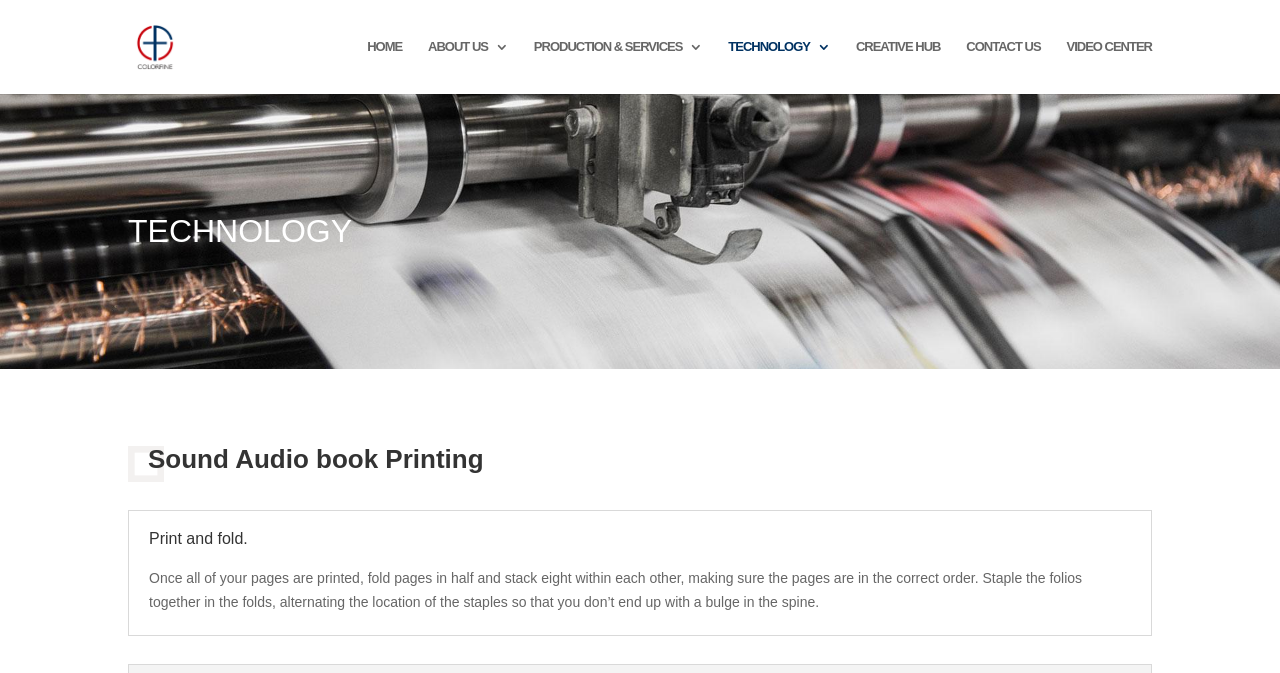What is the purpose of the text below the heading 'Sound Audio book Printing'?
Answer briefly with a single word or phrase based on the image.

Instructions for folding and stapling